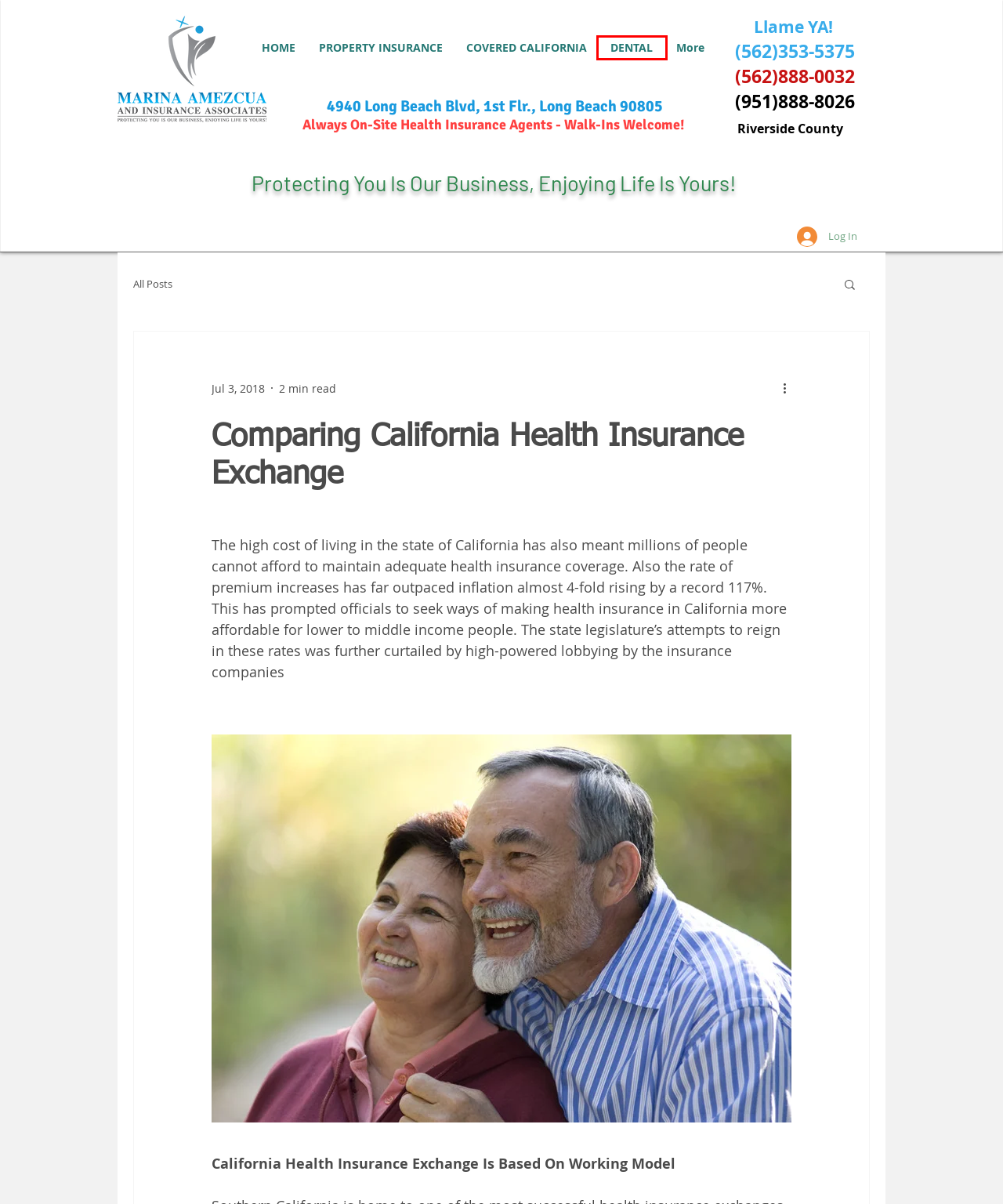Evaluate the webpage screenshot and identify the element within the red bounding box. Select the webpage description that best fits the new webpage after clicking the highlighted element. Here are the candidates:
A. Buy Dental Insurance | Long Beach CA | Marina Amezcua Insurance
B. Marina Amezcua Insurance Blog | Marina Amezcua Insurance
C. Why taking health insurance is the first thing you must do after you start earning
D. Property Insurance California | Marina Amezcua Insurance
E. Marina Amezcua Insurance | California Health Insurance | Medicare Advantage Plan
F. Covered California Plans | California Health Insurance Agency  | Long Beach CA
G. Best way to know when and how much renters insurance you need to avoid the major losses
H. 5 Types of Insurance that everyone must have

A